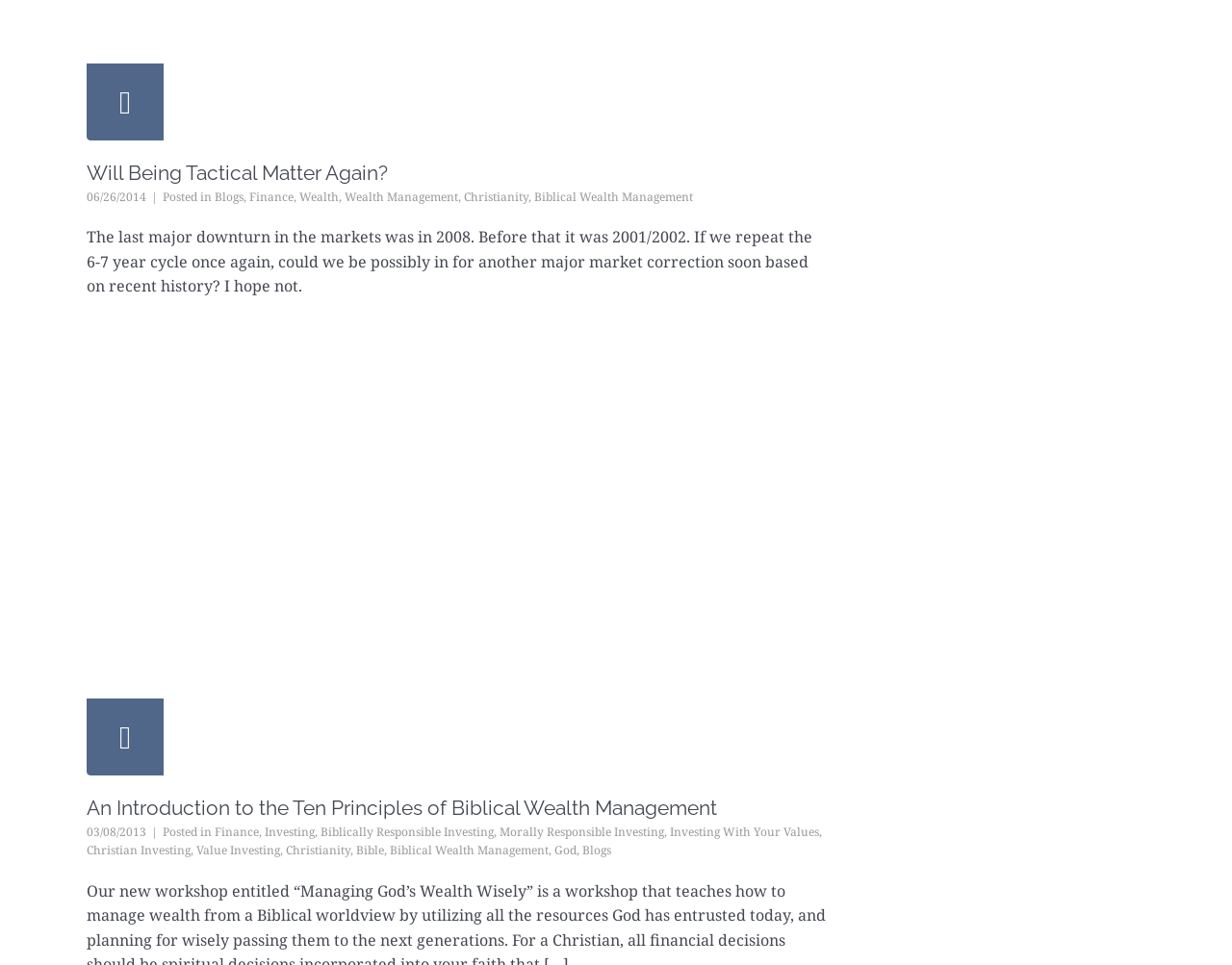Please pinpoint the bounding box coordinates for the region I should click to adhere to this instruction: "Read the article 'An Introduction to the Ten Principles of Biblical Wealth Management' posted on '03/08/2013'".

[0.07, 0.824, 0.582, 0.849]